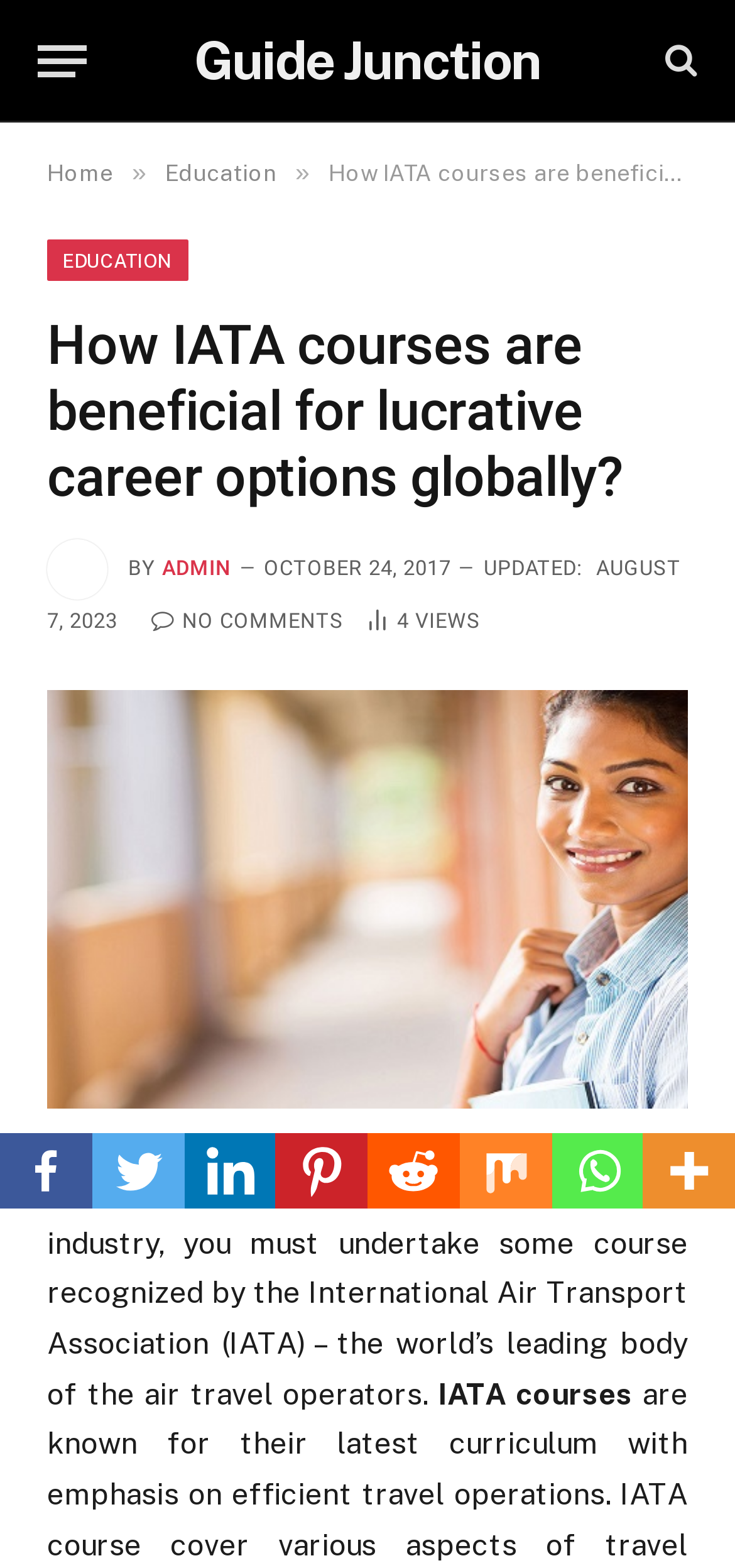Please mark the clickable region by giving the bounding box coordinates needed to complete this instruction: "Share on 'Facebook'".

[0.0, 0.722, 0.125, 0.771]